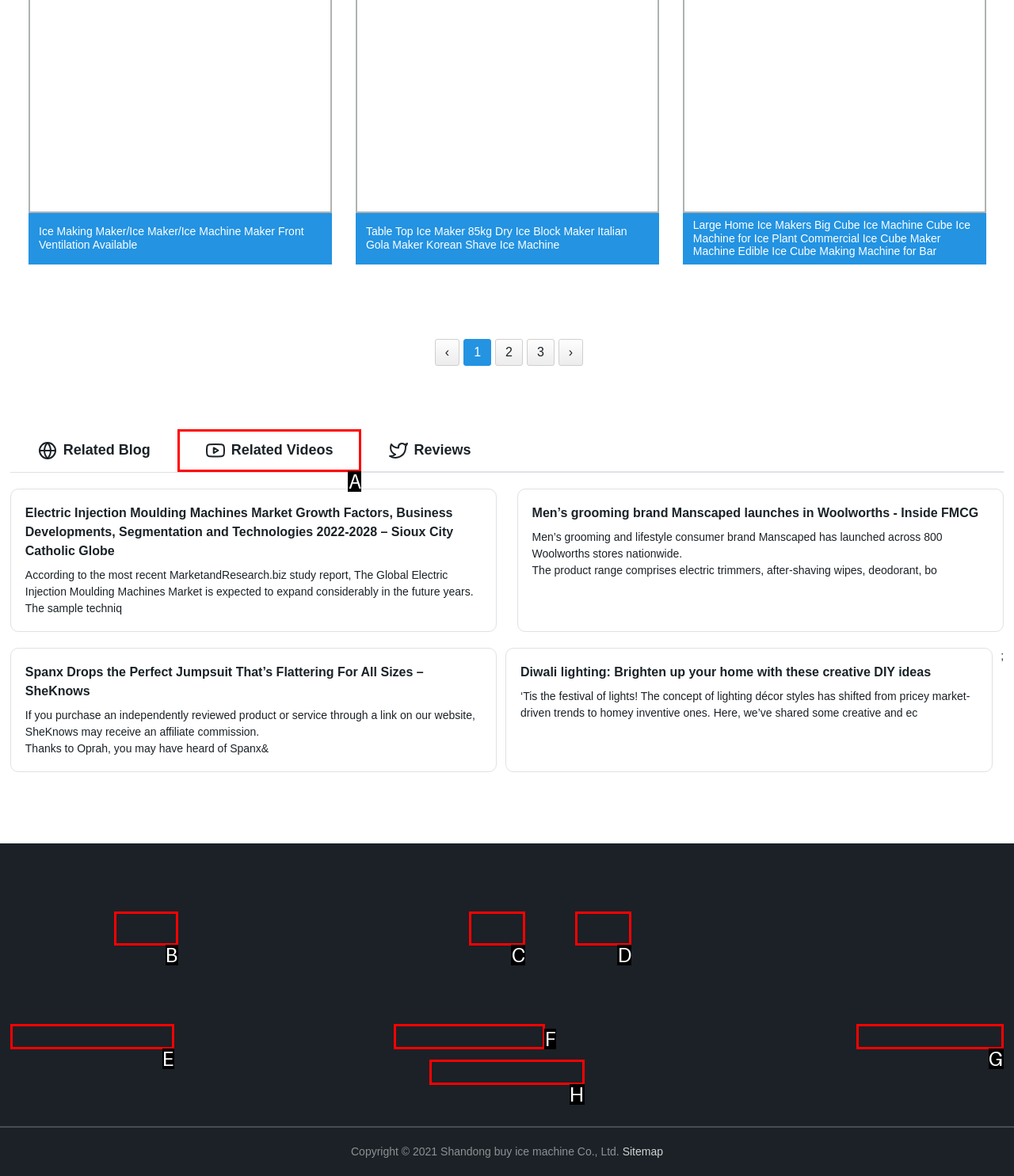Identify the matching UI element based on the description: 3 Tier Jewelry Organizer
Reply with the letter from the available choices.

G